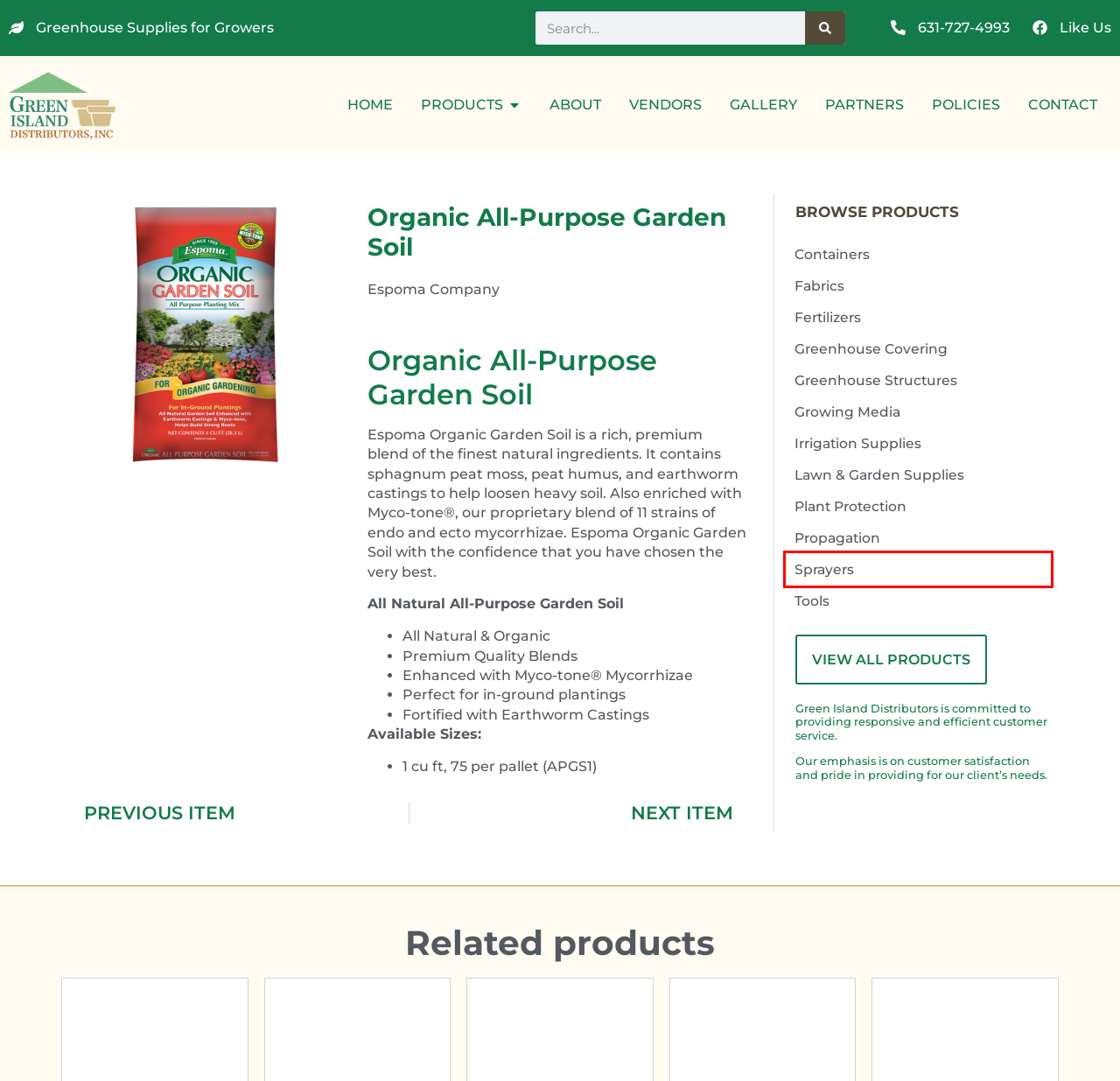Observe the screenshot of a webpage with a red bounding box around an element. Identify the webpage description that best fits the new page after the element inside the bounding box is clicked. The candidates are:
A. Vendors - Green Island Distributors
B. T 35 Injection Molded Bowl - Green Island Distributors
C. Lawn & Garden Supplies - Green Island Distributors
D. Sprayers - Green Island Distributors
E. Policies - Green Island Distributors
F. Photo Gallery - Green Island Distributors
G. Home - Green Island Distributors
H. Irrigation Supplies - Green Island Distributors

D